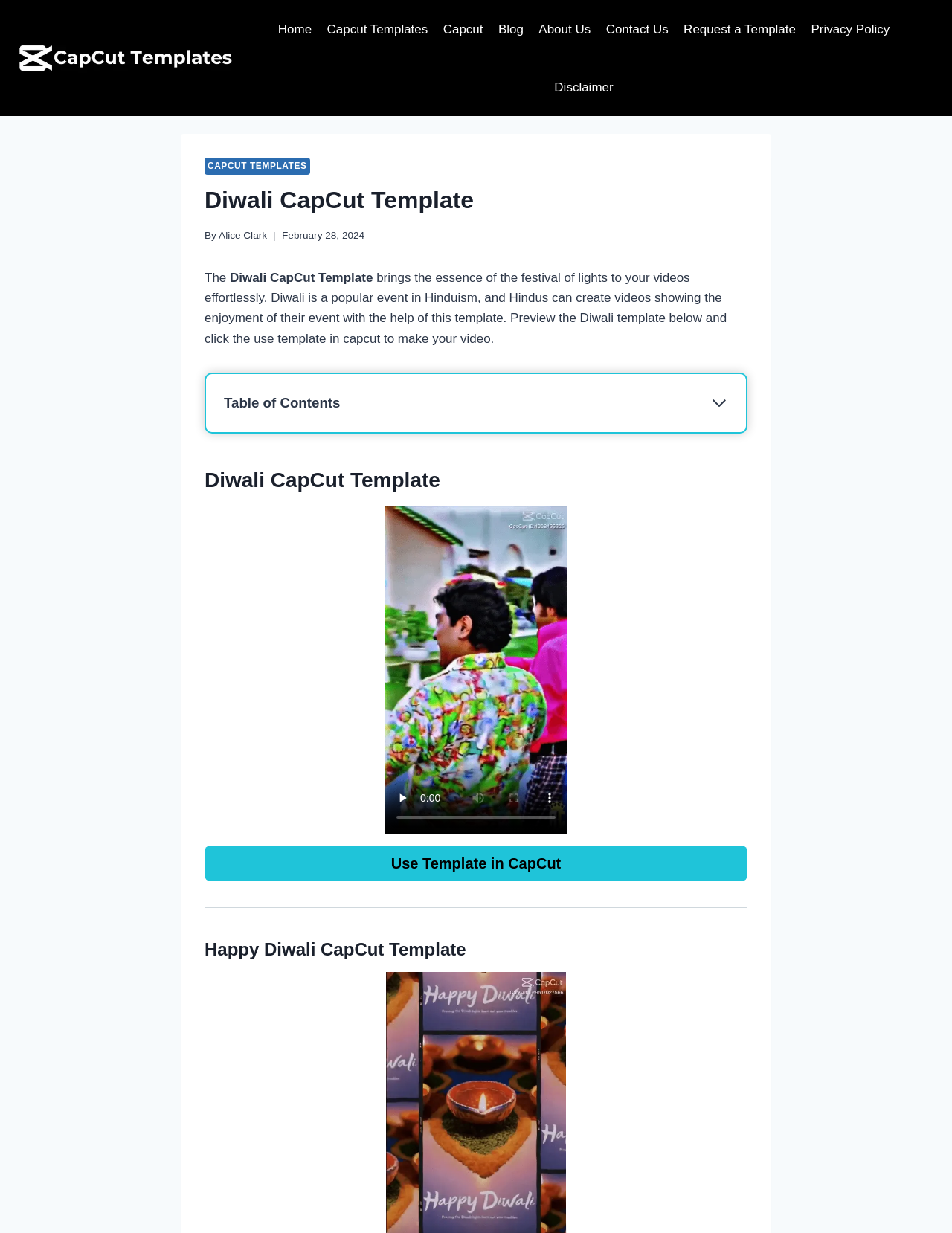Given the webpage screenshot, identify the bounding box of the UI element that matches this description: "Happy Diwali CapCut Template".

[0.263, 0.358, 0.447, 0.369]